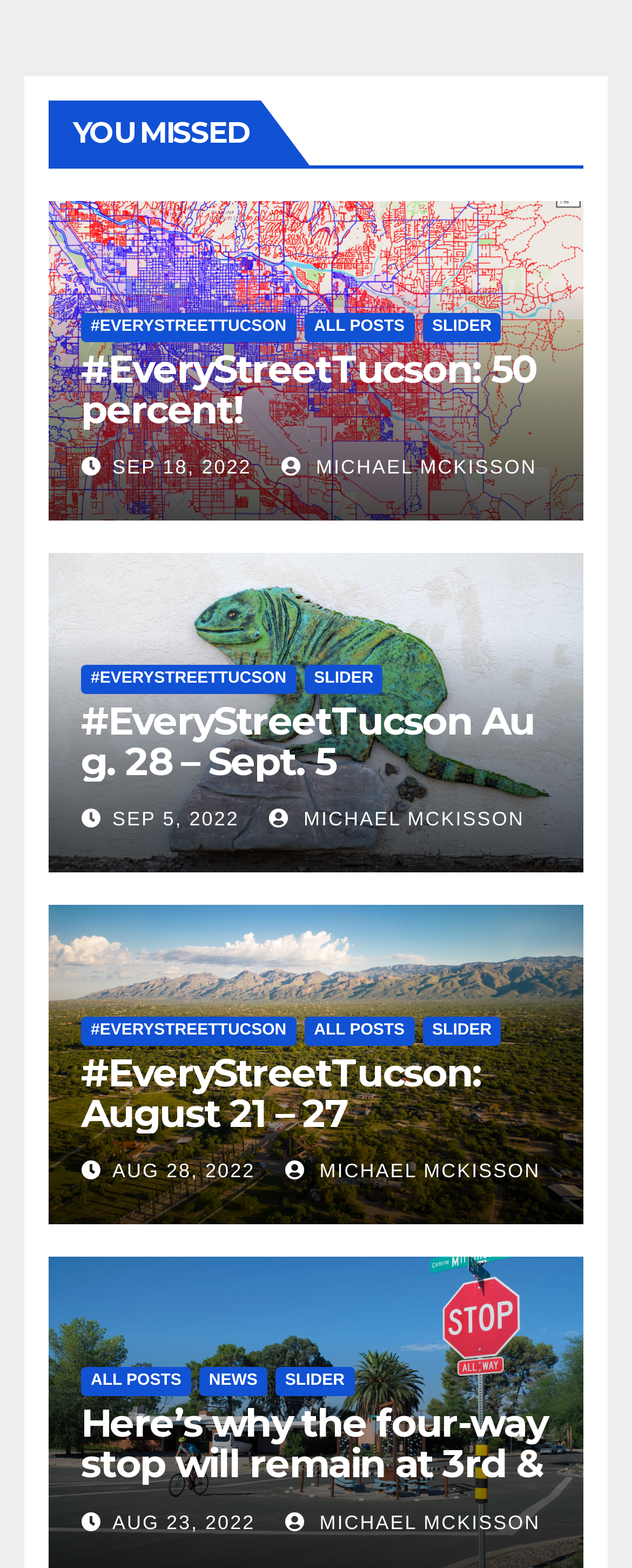Locate the bounding box coordinates of the element I should click to achieve the following instruction: "Read the post from 'MICHAEL MCKISSON' on 'SEP 18, 2022'".

[0.445, 0.291, 0.849, 0.305]